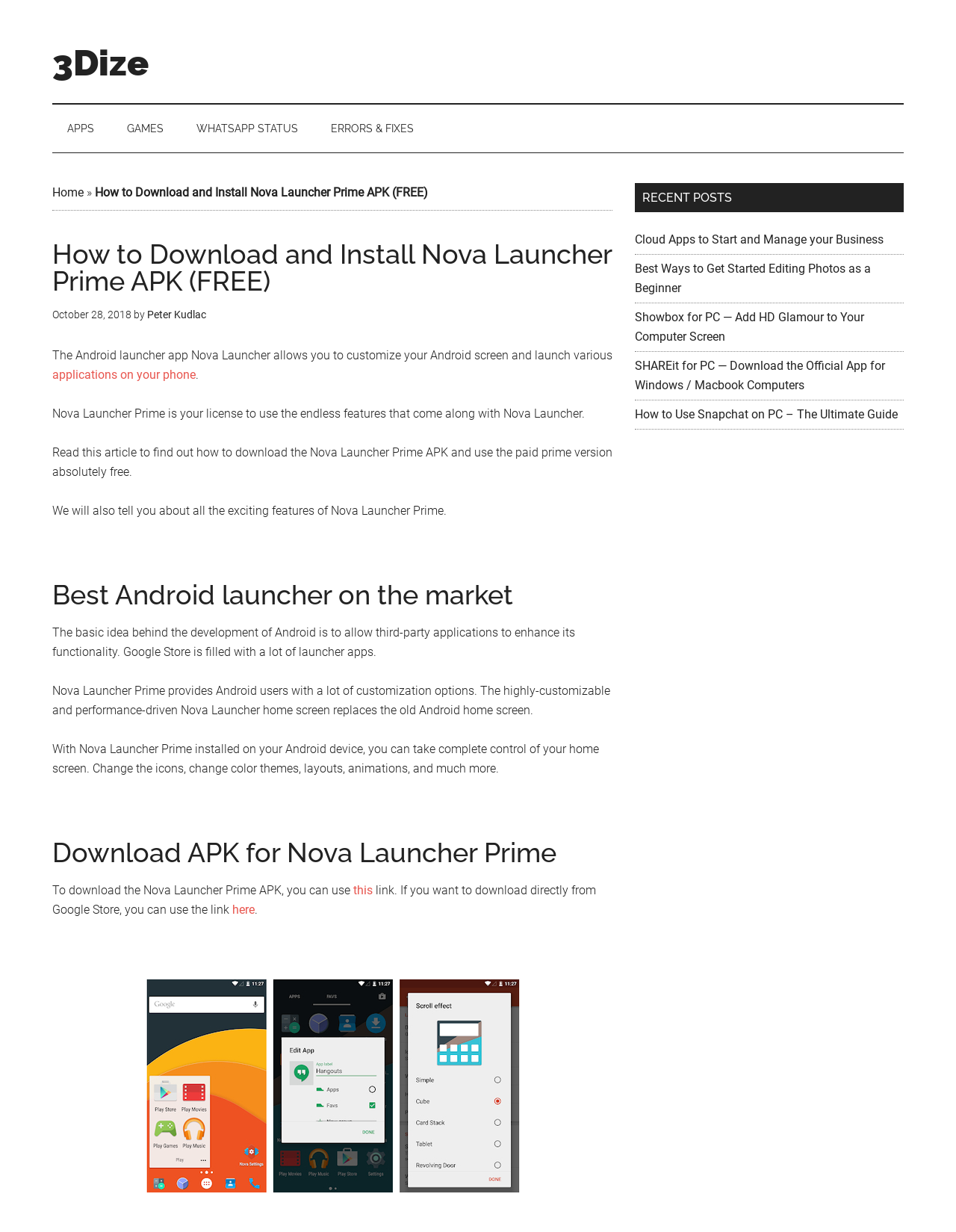Please examine the image and answer the question with a detailed explanation:
Where can the Nova Launcher Prime APK be downloaded from?

The webpage provides a link to download the Nova Launcher Prime APK, and also mentions that it can be downloaded directly from Google Store.